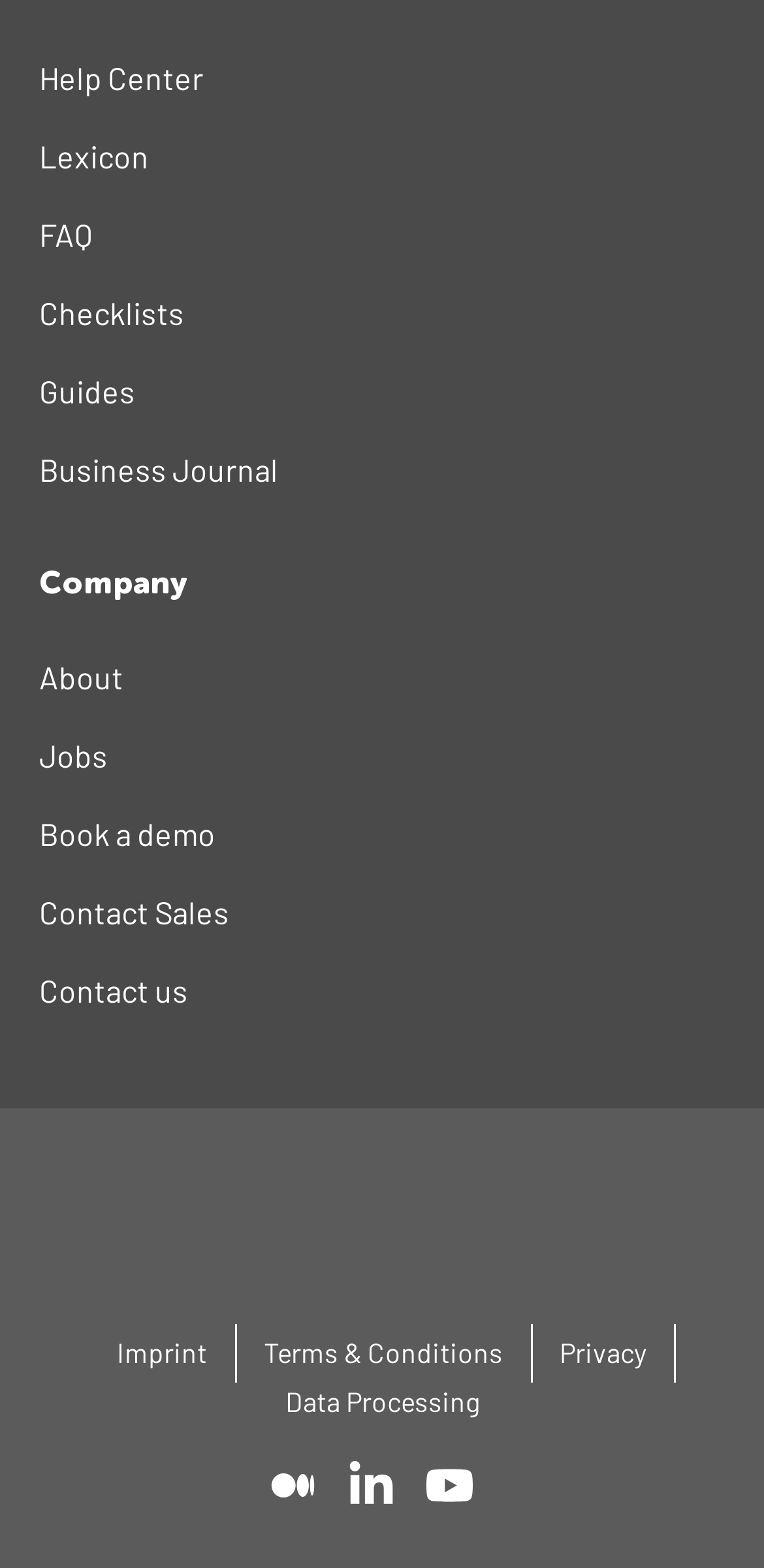How many links are in the footer section?
Please use the image to provide a one-word or short phrase answer.

5